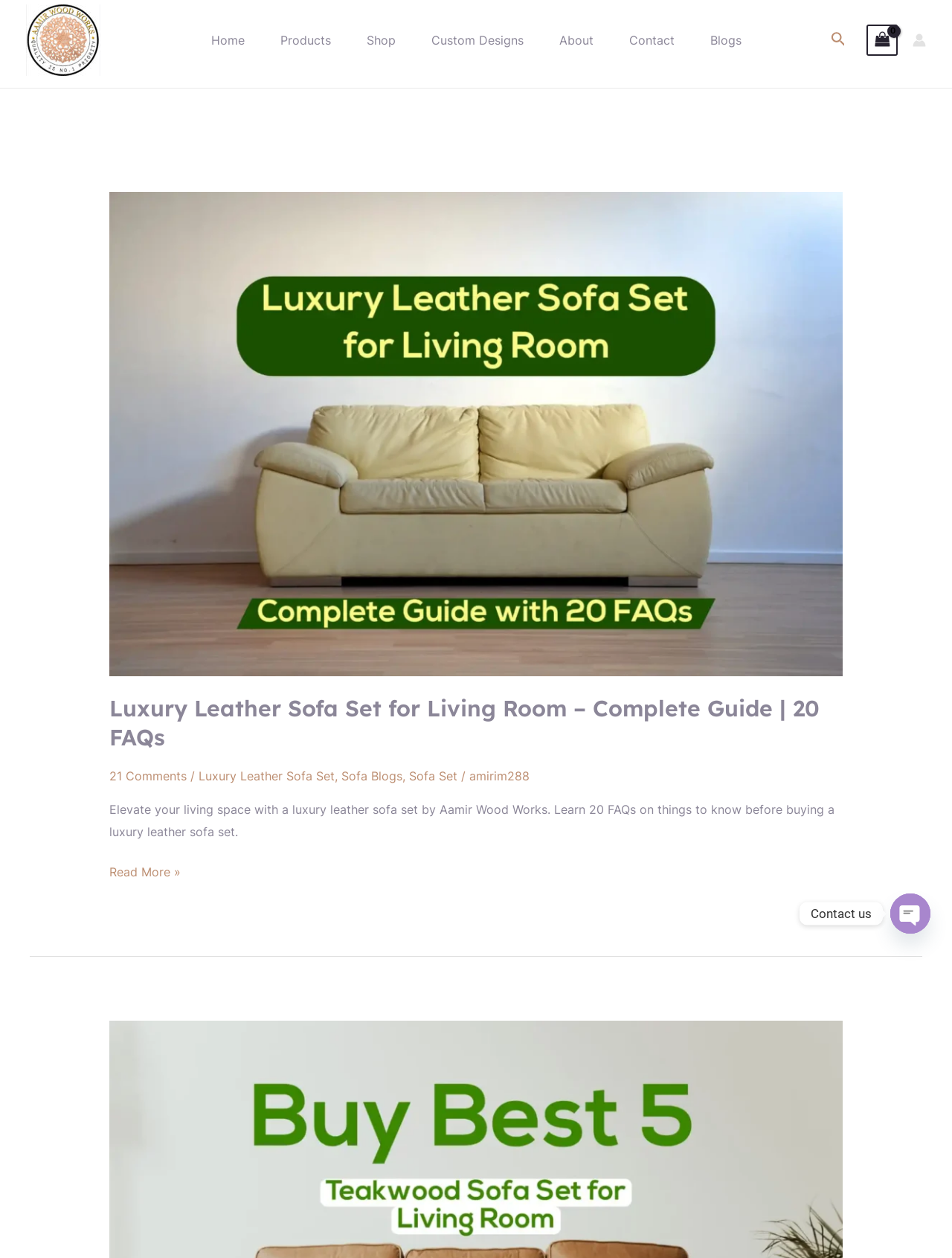What is the purpose of the 'Search icon link'?
Can you provide a detailed and comprehensive answer to the question?

The 'Search icon link' is typically used to search for specific content or products within a website, allowing users to quickly find what they are looking for.